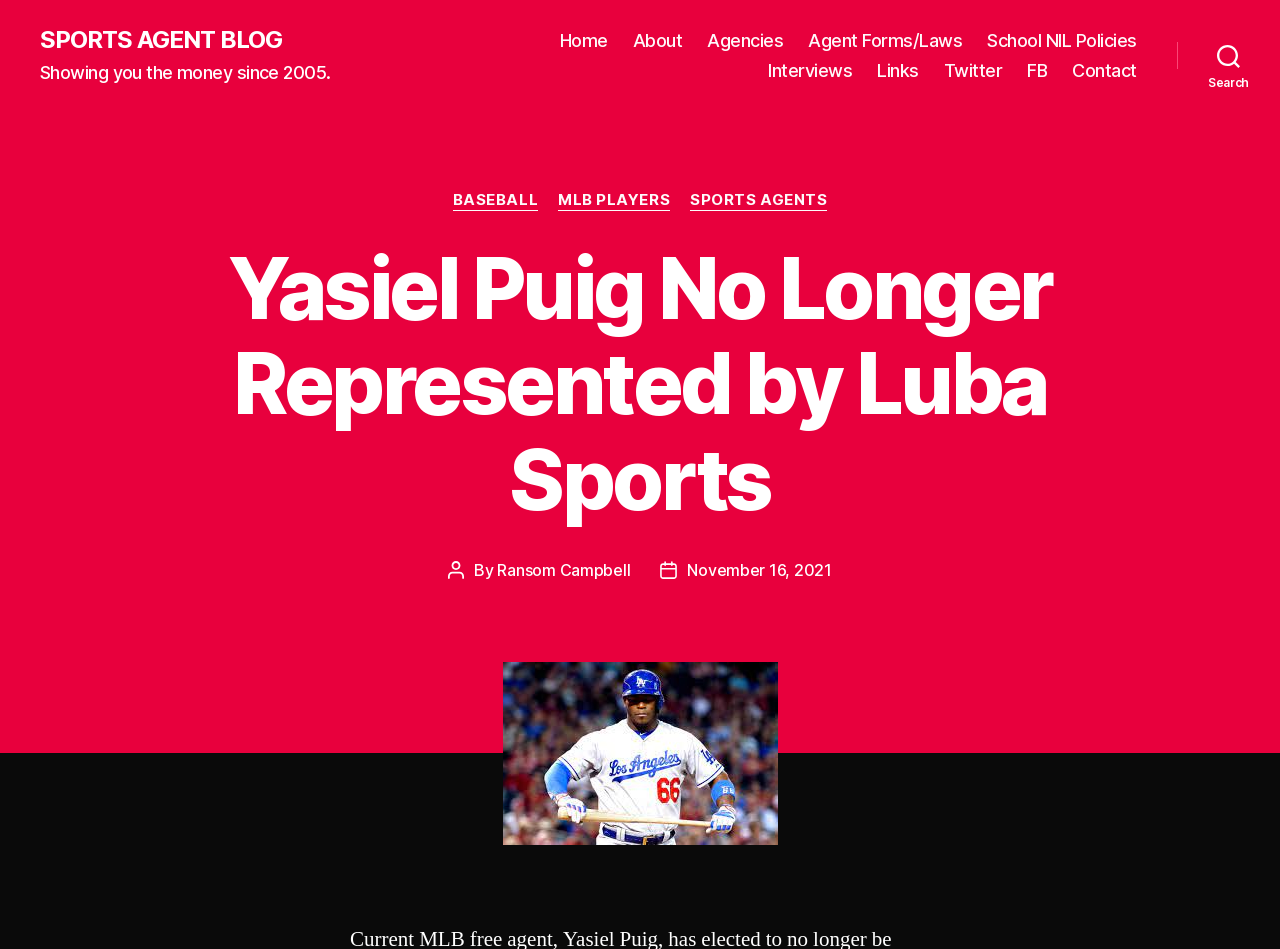Provide the bounding box coordinates of the HTML element described as: "Ransom Campbell". The bounding box coordinates should be four float numbers between 0 and 1, i.e., [left, top, right, bottom].

[0.389, 0.59, 0.492, 0.611]